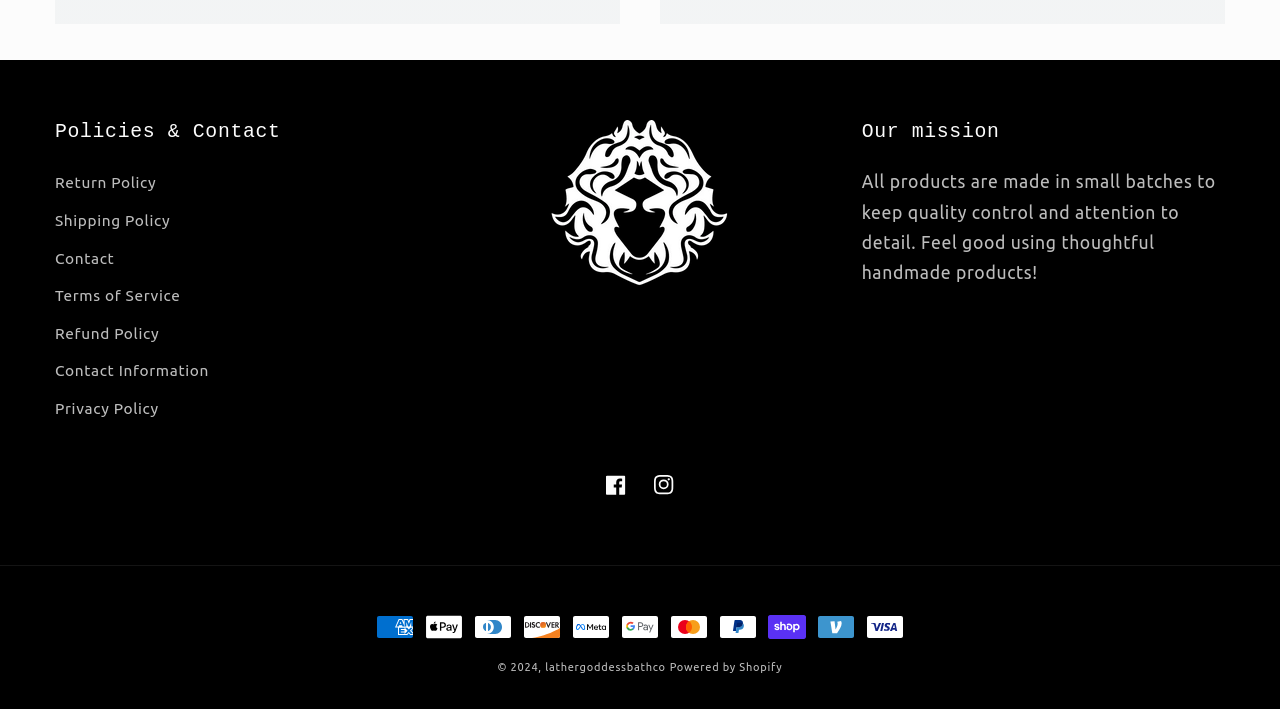Point out the bounding box coordinates of the section to click in order to follow this instruction: "Pay with PayPal".

[0.562, 0.867, 0.591, 0.901]